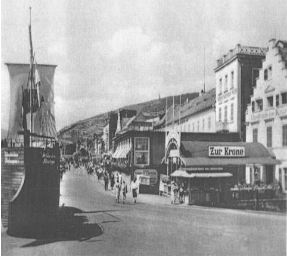Generate an in-depth description of the image you see.

This historical black and white photograph from 1933 captures a vibrant scene along a street featuring the Hotel Krone, a notable establishment located on the Rheinstraße. The image showcases the bustling atmosphere of the area with people strolling along the sidewalk and various shops lining the street, including the prominent "Zur Krone" sign. In the background, hills can be seen, hinting at the scenic beauty surrounding the locale, while the architecture reflects the charm of the early 20th century. This snapshot not only highlights the hotel's prominent position but also provides a glimpse into the lively community life of that era.